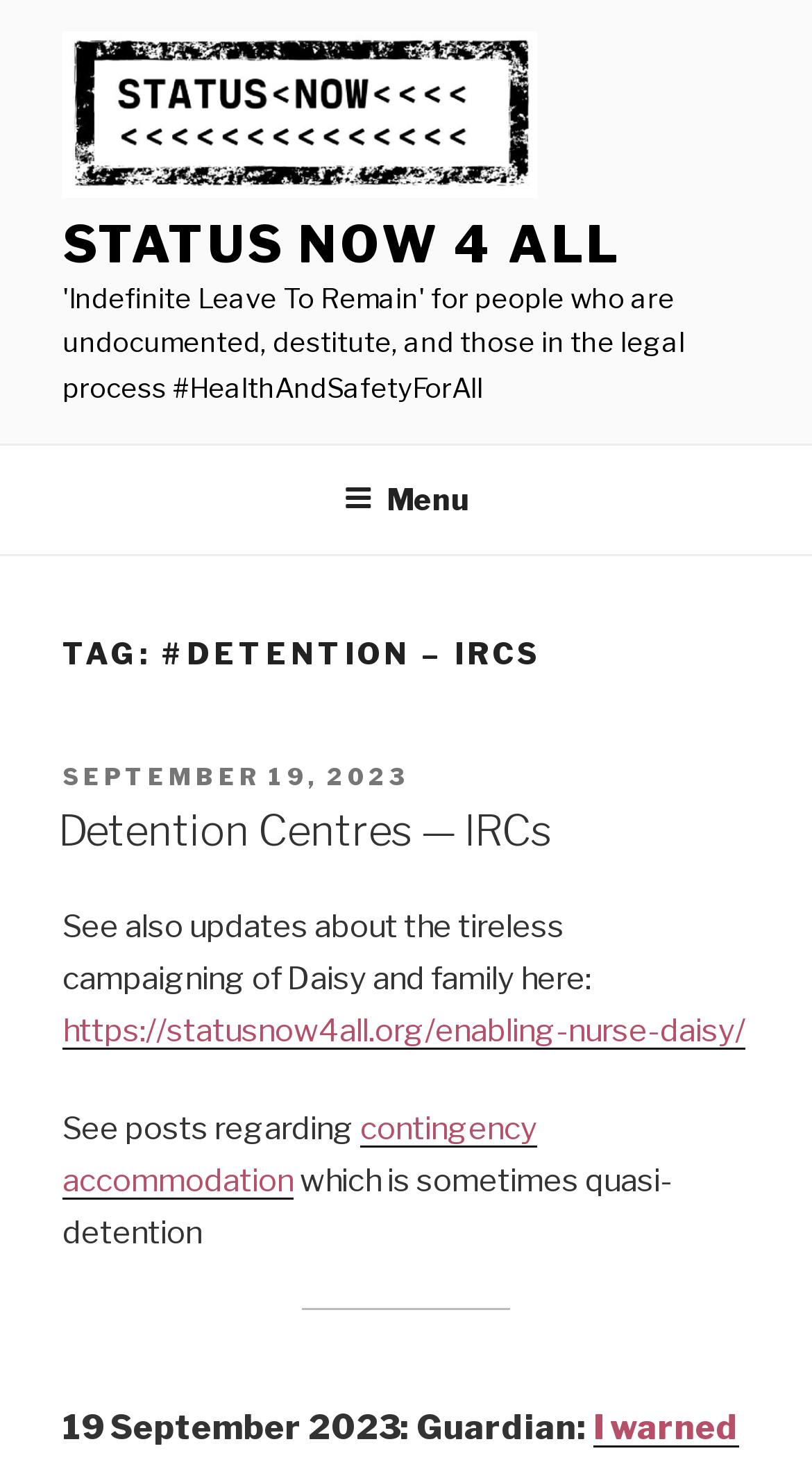Illustrate the webpage with a detailed description.

The webpage is about the topic of detention, specifically focusing on IRCs (Immigration Removal Centres) and the Status Now 4 All campaign. At the top of the page, there is a banner image with the StatusNow4All logo, accompanied by a link to the organization's name. 

Below the banner, there is a top menu navigation bar that spans the entire width of the page. The menu has a button labeled "Menu" on the right side.

The main content of the page is divided into sections, with a clear hierarchy of headings and subheadings. The first heading reads "TAG: #DETENTION – IRCS" and is followed by a subheading "Detention Centres — IRCs" which is also a link. 

There is a section that displays the posting date, "SEPTEMBER 19, 2023", which is a link. Below this, there is a paragraph of text that mentions updates about Daisy and family, with a link to a related webpage. 

The page also contains links to related topics, such as contingency accommodation, which is sometimes referred to as quasi-detention. These links are scattered throughout the page, often accompanied by brief descriptions. 

At the bottom of the page, there is a horizontal separator line that divides the content from the rest of the page.